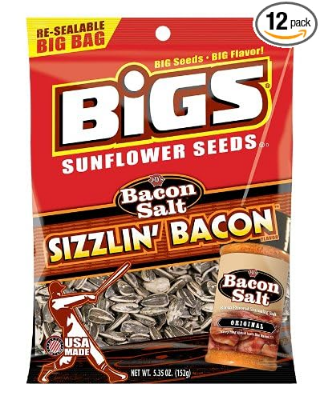Give an in-depth summary of the scene depicted in the image.

The image features a package of Bigs Sunflower Seeds in the "Sizzlin' Bacon" flavor. The vibrant packaging highlights the product's appeal with bold red and yellow colors. The front prominently displays the Bigs logo along with the slogan "BIG Seeds - BIG Flavor," emphasizing the product's generous size and taste. The packaging also features a re-sealable design, ensuring freshness, and indicates that it contains 12 packs for convenience. Accompanying the sunflower seeds is an illustration of Bacon Salt, suggesting its unique flavor profile. A "USA Made" label adds to the product's credibility. This delectable snack is perfect for sunflower seed enthusiasts who enjoy a savory bacon twist.